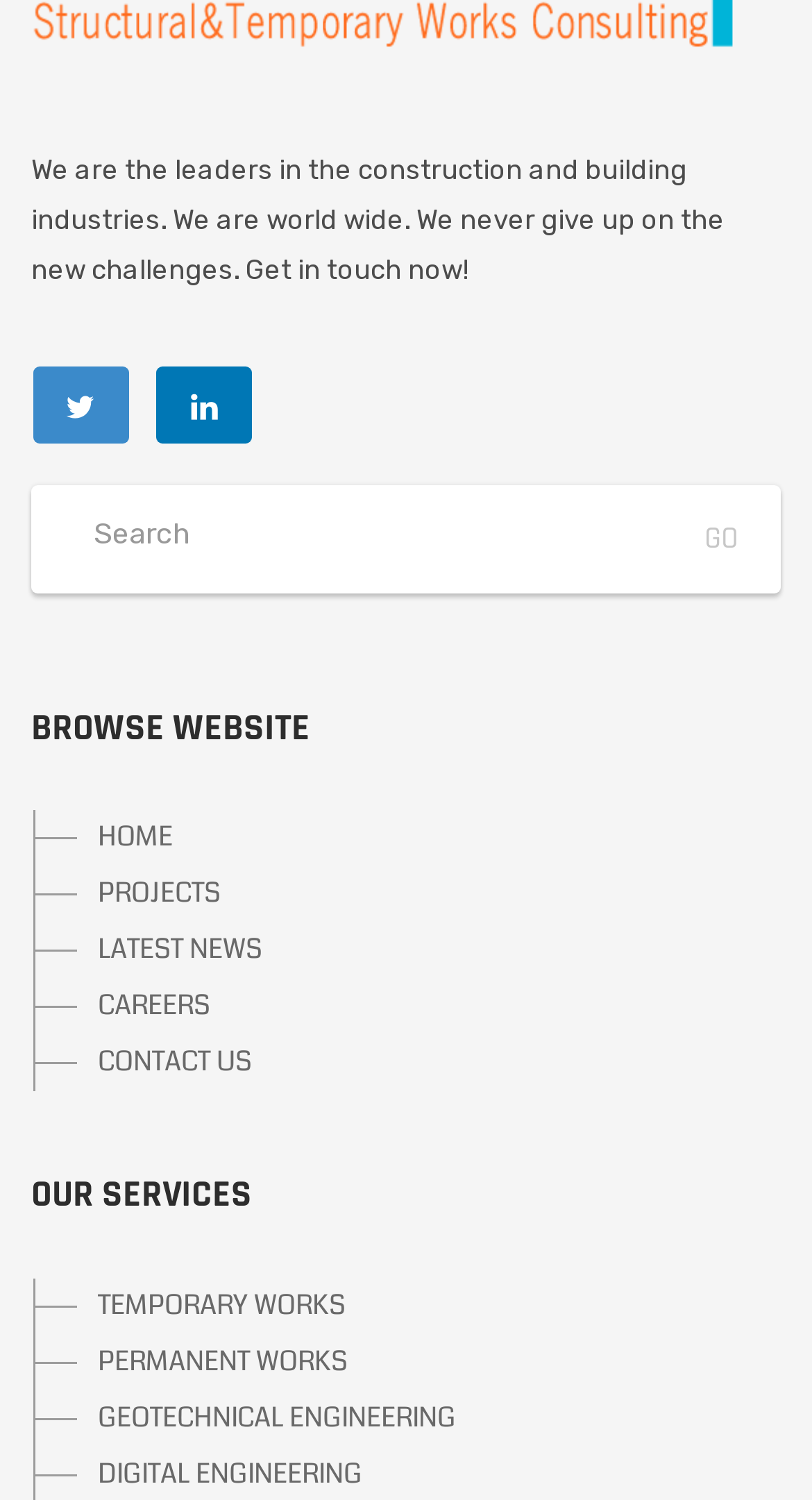Identify the bounding box coordinates of the region that should be clicked to execute the following instruction: "Browse LATEST NEWS".

[0.044, 0.616, 0.962, 0.653]